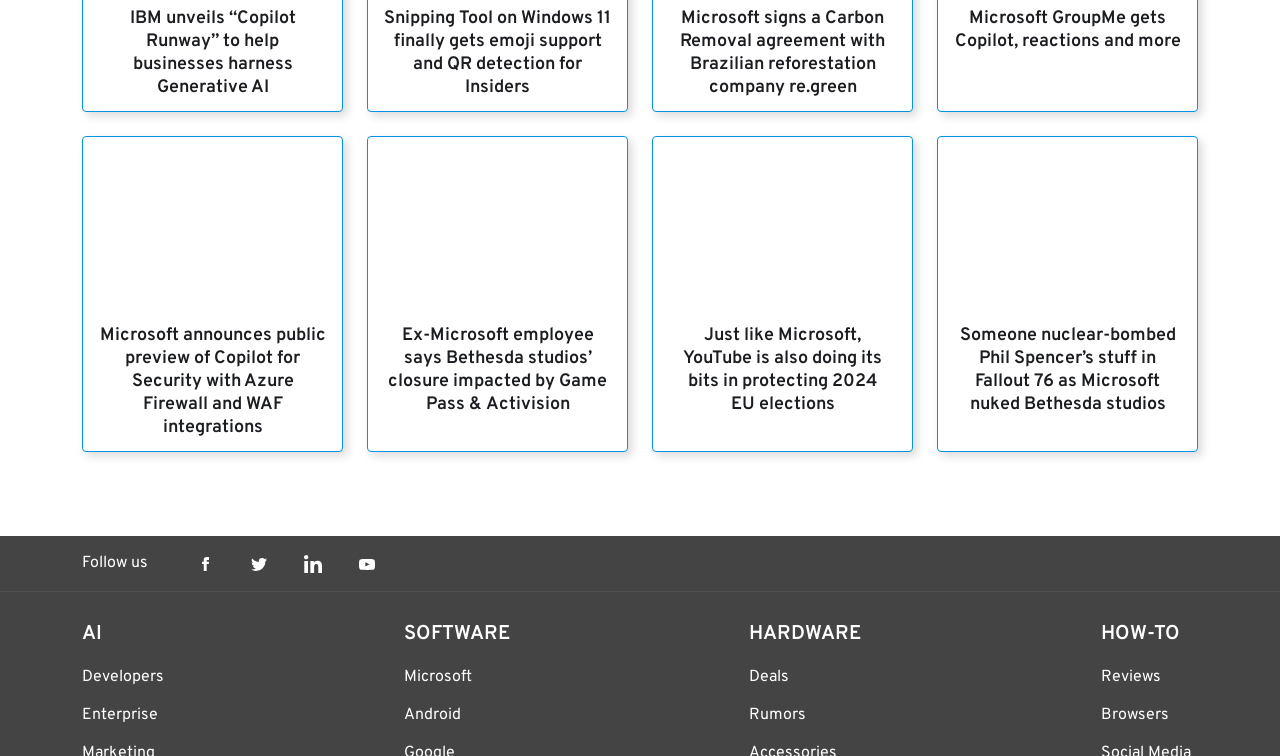Could you find the bounding box coordinates of the clickable area to complete this instruction: "Click on the link to read about IBM's Copilot Runway"?

[0.077, 0.01, 0.255, 0.131]